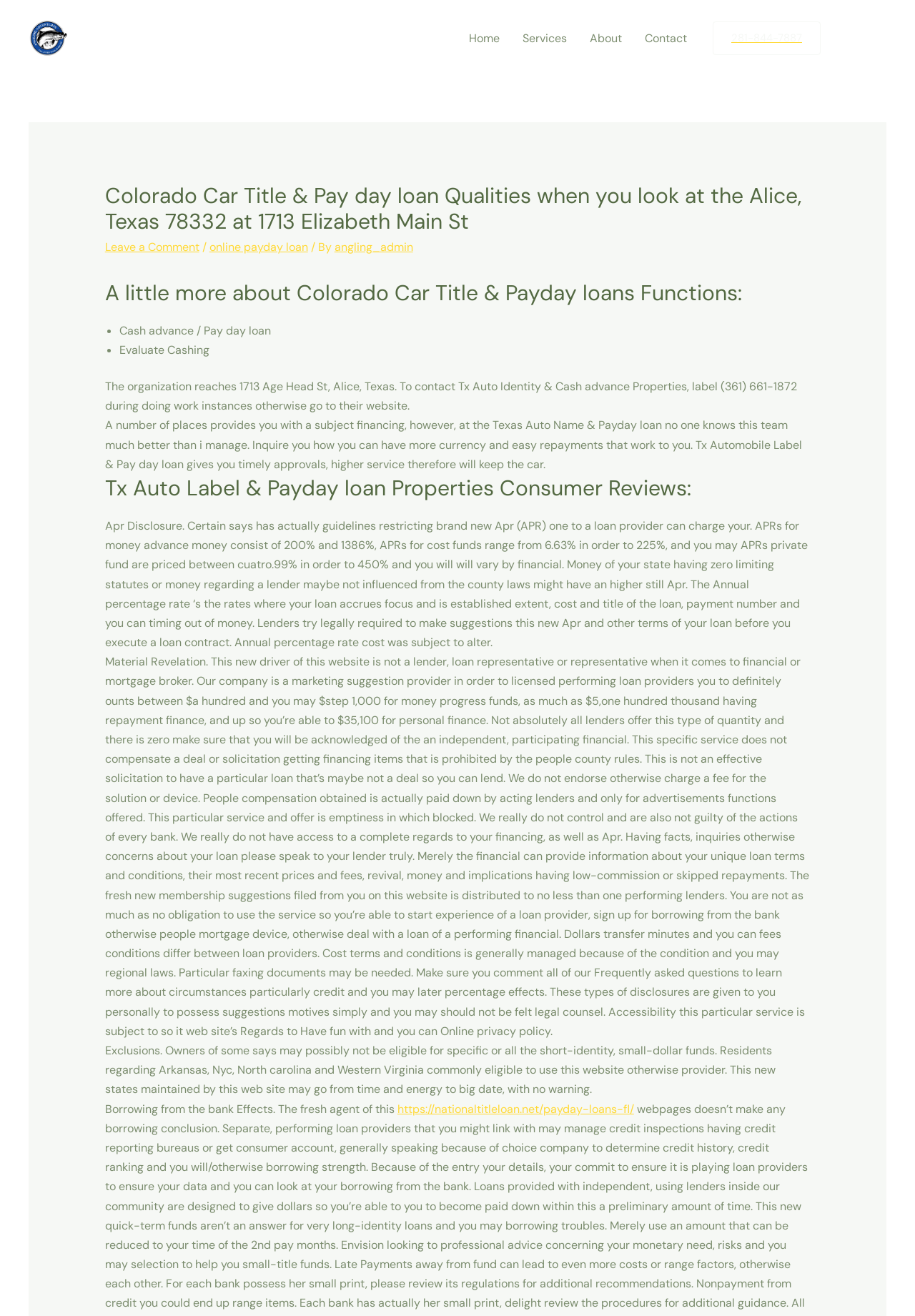Extract the primary header of the webpage and generate its text.

Colorado Car Title & Pay day loan Qualities when you look at the Alice, Texas 78332 at 1713 Elizabeth Main St